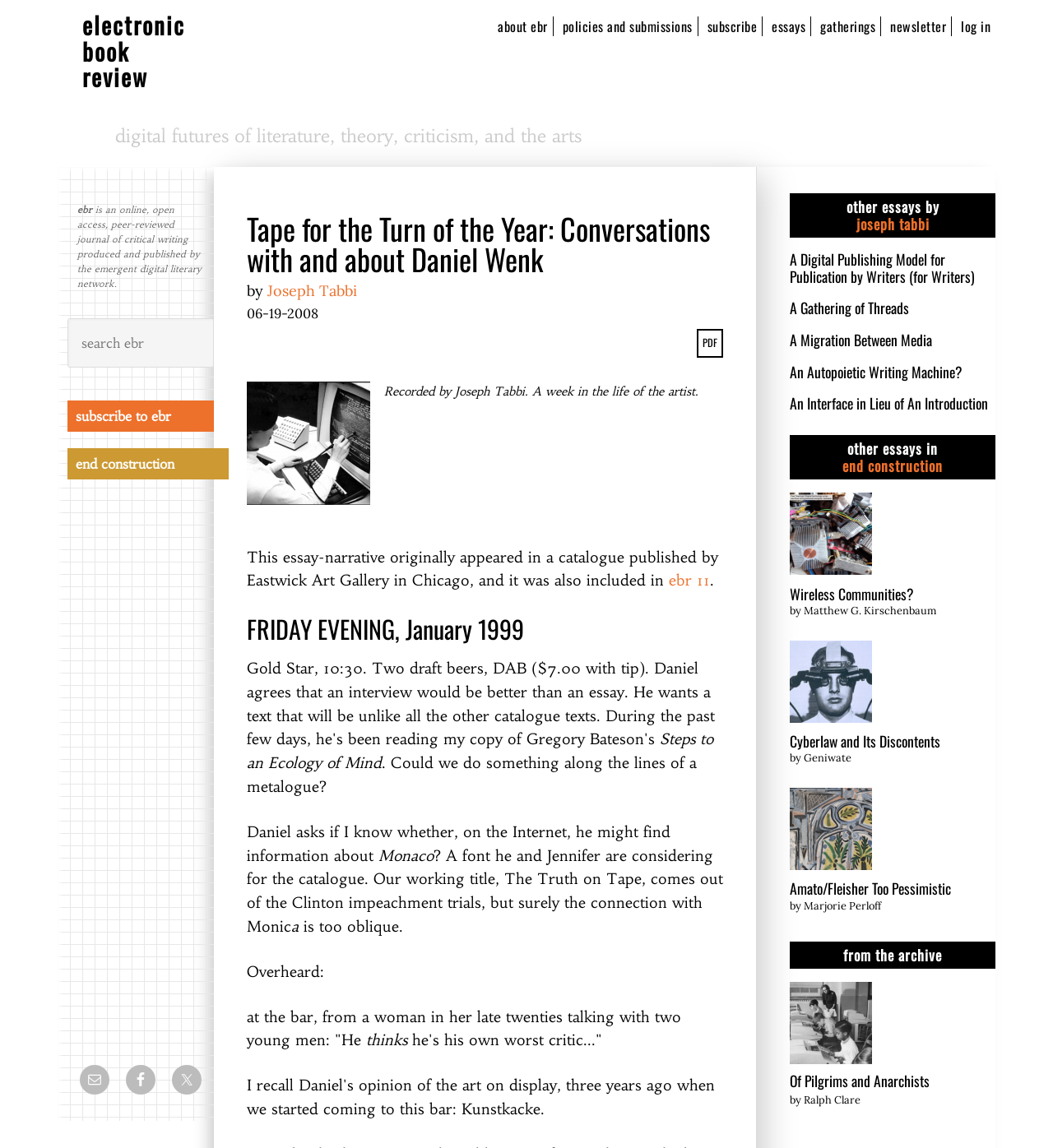Based on the element description Amato/Fleisher Too Pessimistic, identify the bounding box of the UI element in the given webpage screenshot. The coordinates should be in the format (top-left x, top-left y, bottom-right x, bottom-right y) and must be between 0 and 1.

[0.75, 0.765, 0.903, 0.783]